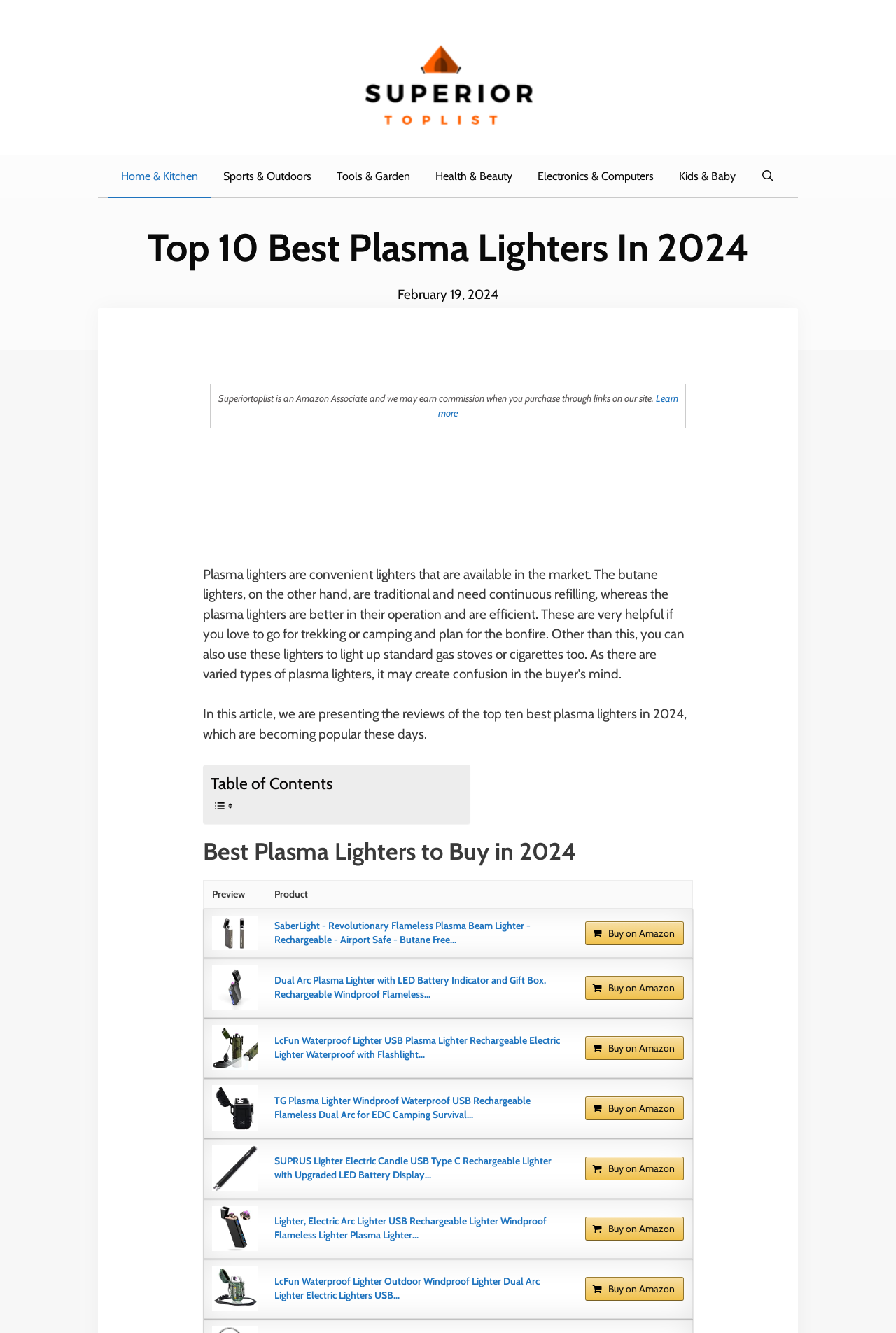Please specify the bounding box coordinates of the clickable region necessary for completing the following instruction: "Buy the SaberLight plasma lighter on Amazon". The coordinates must consist of four float numbers between 0 and 1, i.e., [left, top, right, bottom].

[0.653, 0.691, 0.763, 0.709]